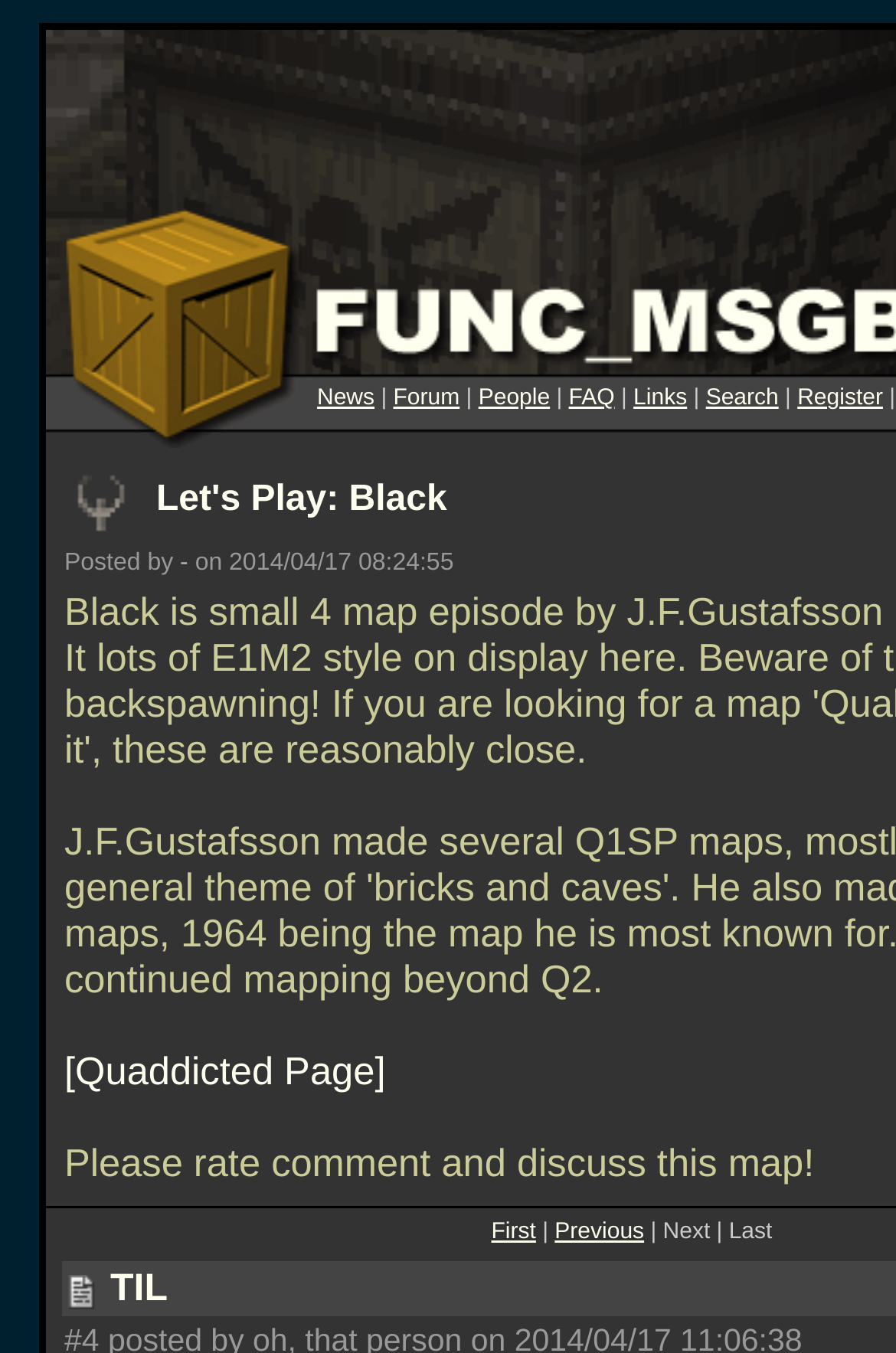What are the main navigation links?
Analyze the image and provide a thorough answer to the question.

By examining the top navigation bar, I can see a series of links that provide access to different sections of the website. These links are labeled as 'News', 'Forum', 'People', 'FAQ', 'Links', 'Search', and 'Register', which are likely the main navigation links of the website.